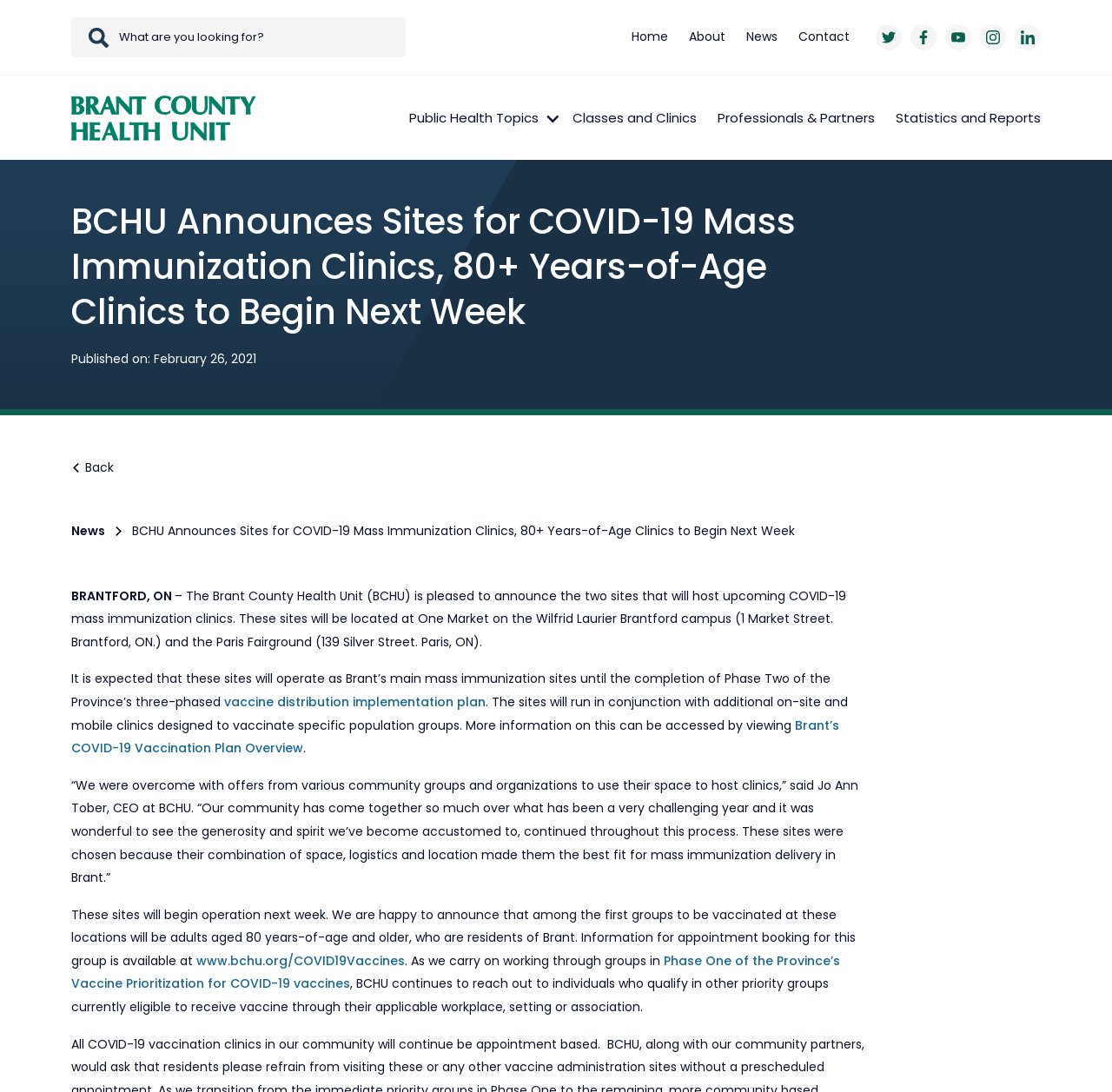What is the website for booking appointments for COVID-19 vaccines?
Please give a detailed and thorough answer to the question, covering all relevant points.

I found the answer by reading the main content of the webpage, which mentions that information for appointment booking for the 80+ age group is available at www.bchu.org/COVID19Vaccines.